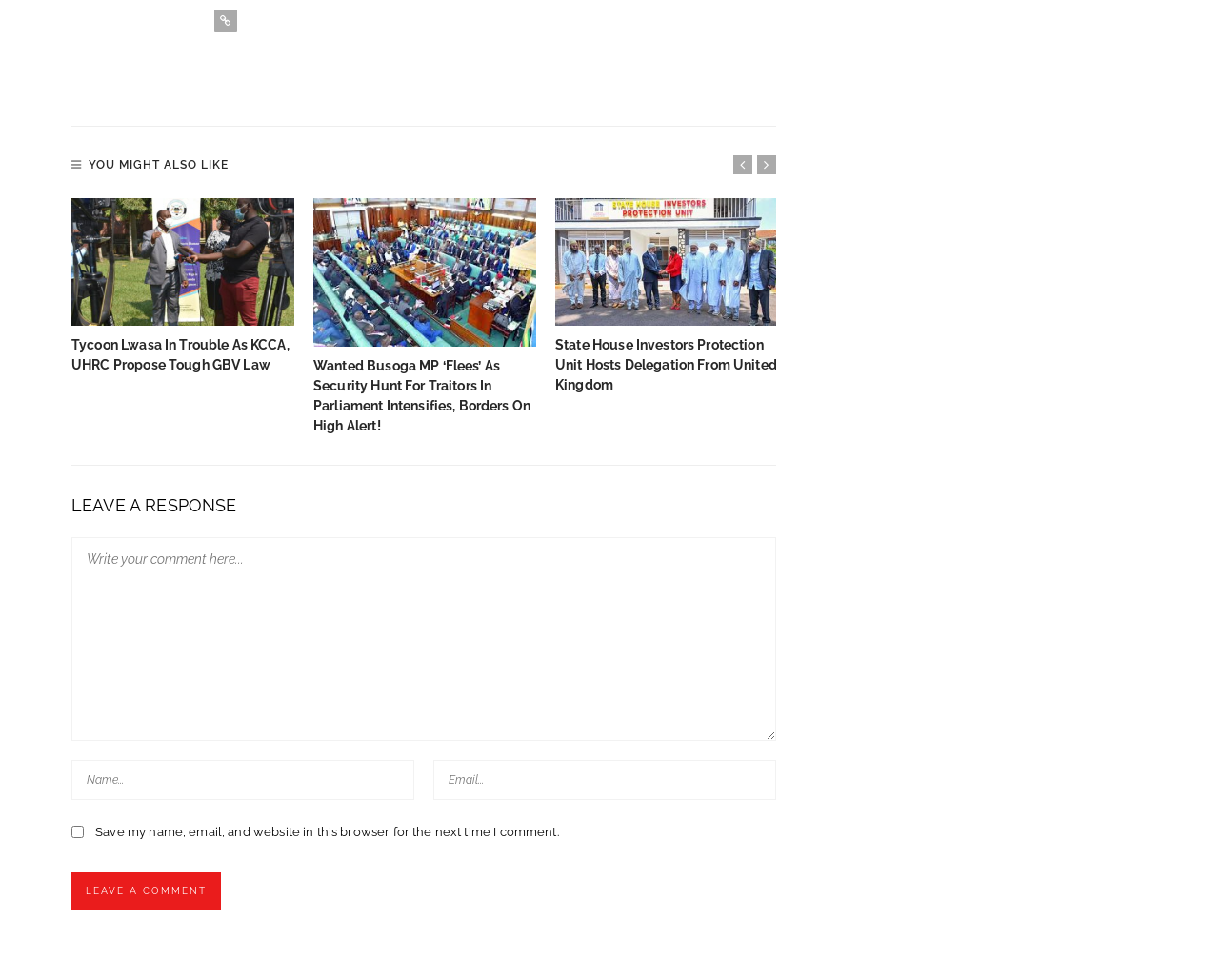Determine the bounding box coordinates of the clickable region to carry out the instruction: "Click on the 'YOU MIGHT ALSO LIKE' heading".

[0.059, 0.159, 0.188, 0.178]